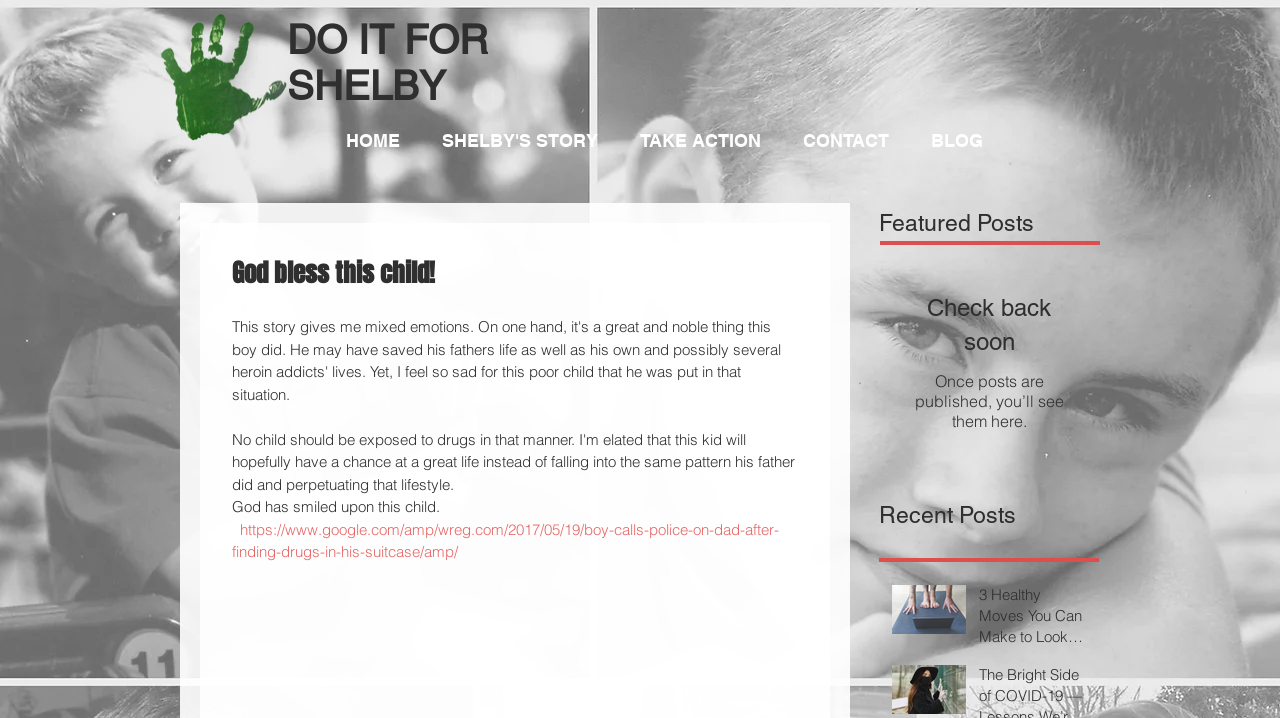Provide a comprehensive caption for the webpage.

This webpage appears to be a blog or news article page. At the top, there is a heading that reads "God bless this child!" which is also the title of the article. Below the title, there are three links: "DO IT FOR" and "SHELBY", which are likely related to the article's content. 

To the right of the title, there is a navigation menu with five links: "HOME", "SHELBY'S STORY", "TAKE ACTION", "CONTACT", and "BLOG". 

The main content of the article is located below the navigation menu. It starts with a heading that reads "God bless this child!" again, followed by a static text that says "God has smiled upon this child." There is also an empty static text element and a link to an external article. 

Further down, there are two sections: "Featured Posts" and "Recent Posts". The "Featured Posts" section is currently empty, with a message saying "Check back soon" and a brief explanation. The "Recent Posts" section has one article titled "3 Healthy Moves You Can Make to Look and Feel Better During a Pandemic by Cheryl Conklin", which includes an image and a link to the full article. There is also another image below, titled "The Bright Side of COVID-19 — Lessons We’re Learning".